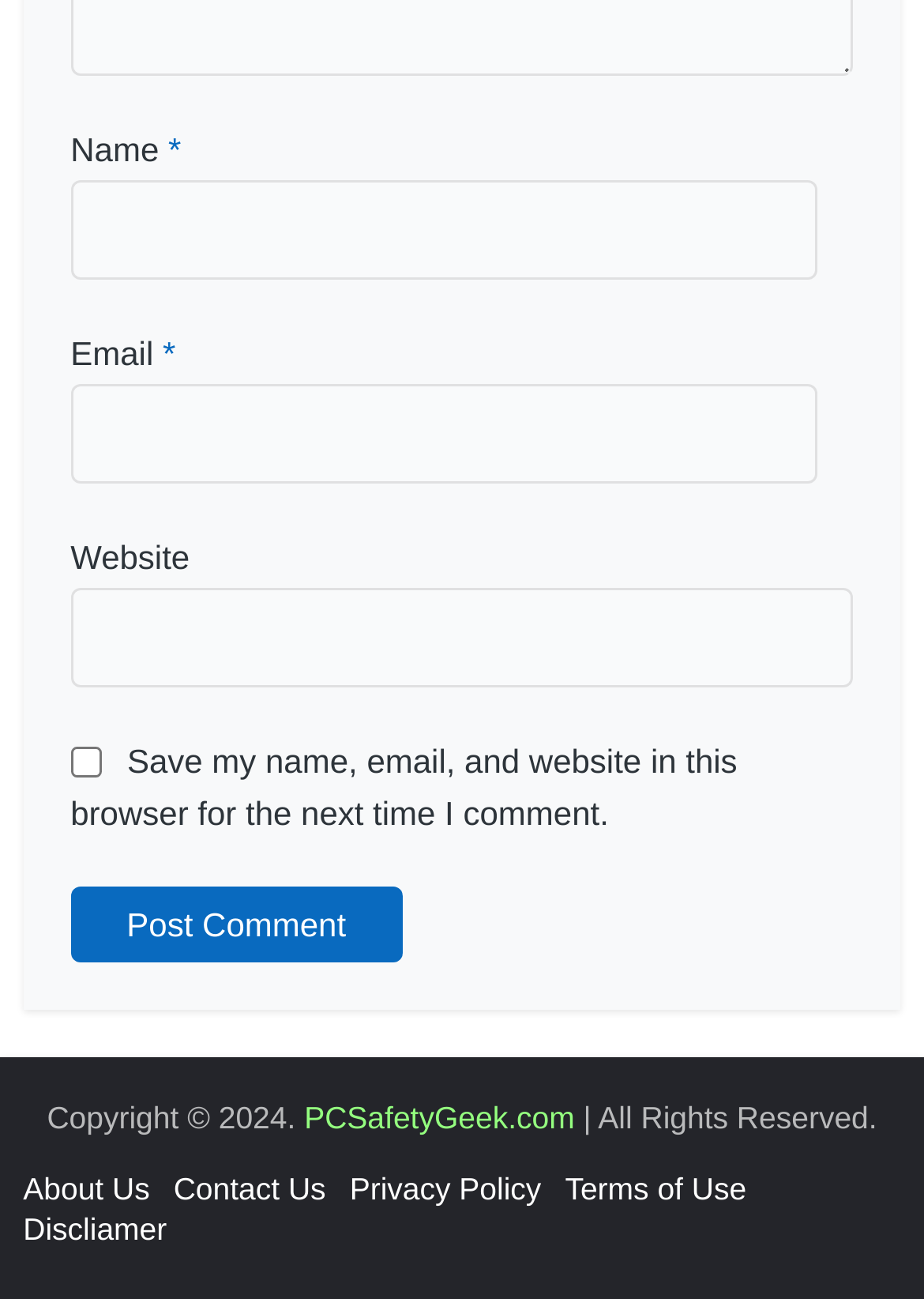What is the copyright year?
Refer to the image and answer the question using a single word or phrase.

2024